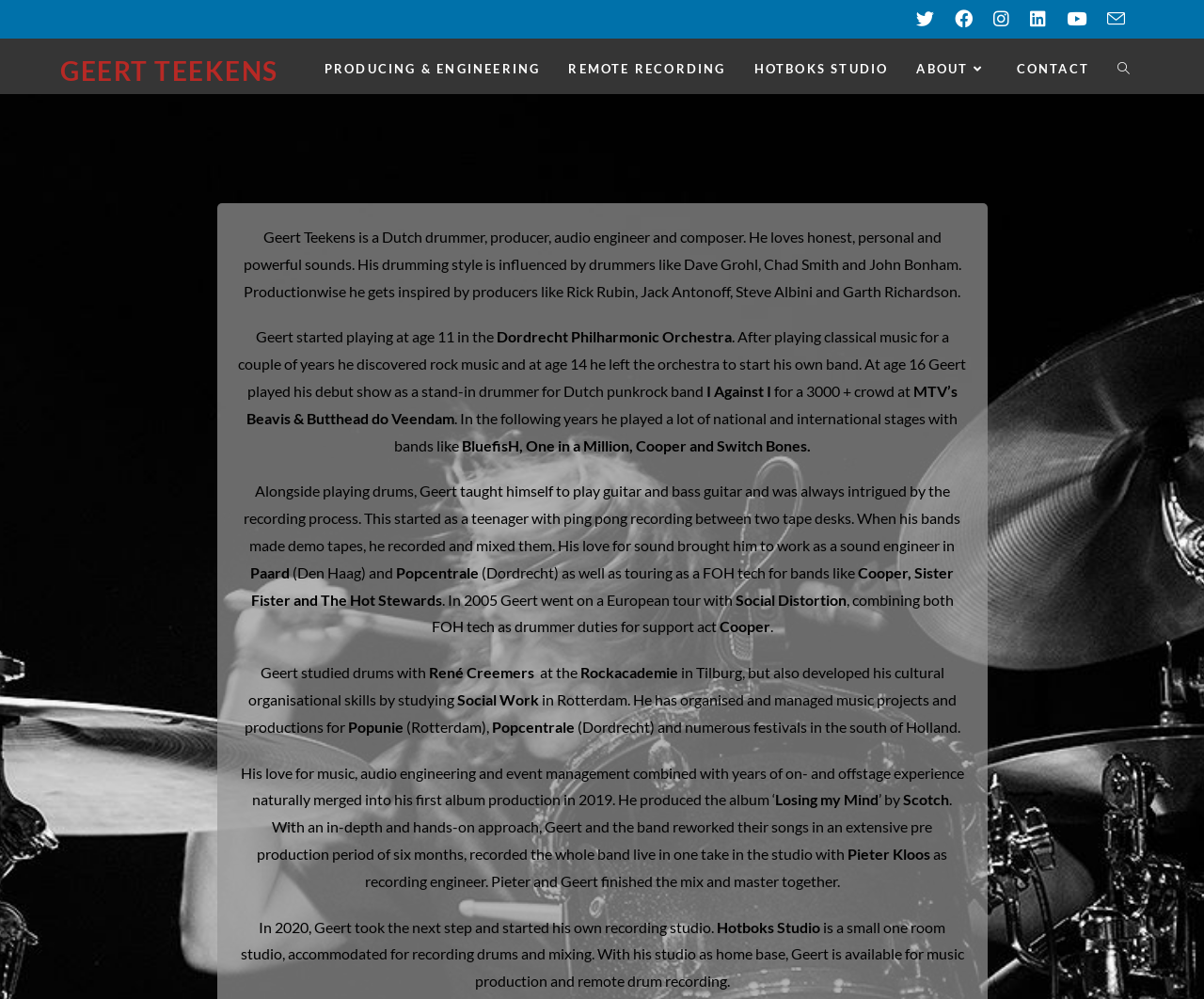Can you find the bounding box coordinates of the area I should click to execute the following instruction: "Click on Search website link"?

[0.916, 0.047, 0.95, 0.091]